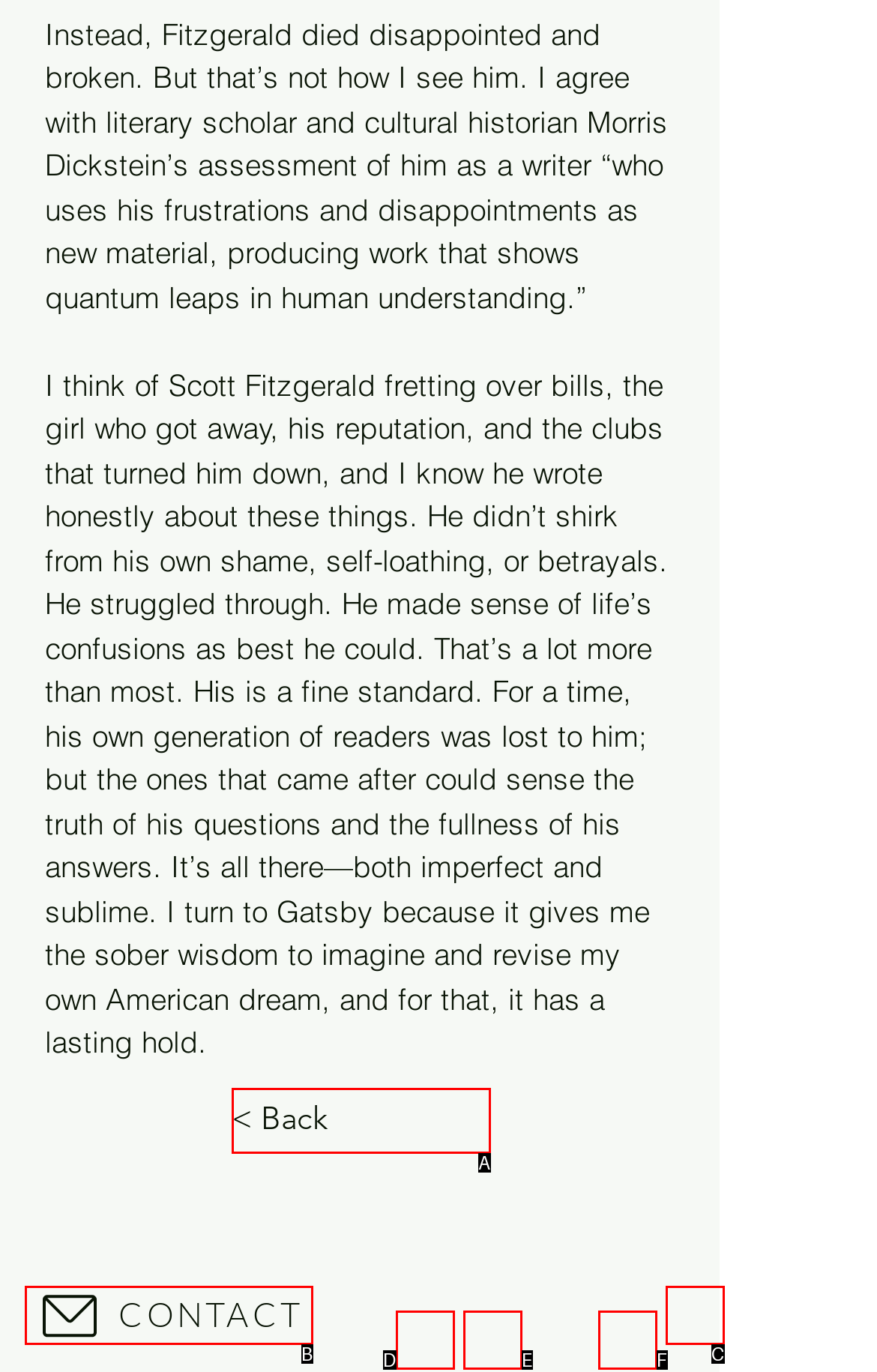Select the option that aligns with the description: aria-label="Spotify"
Respond with the letter of the correct choice from the given options.

F